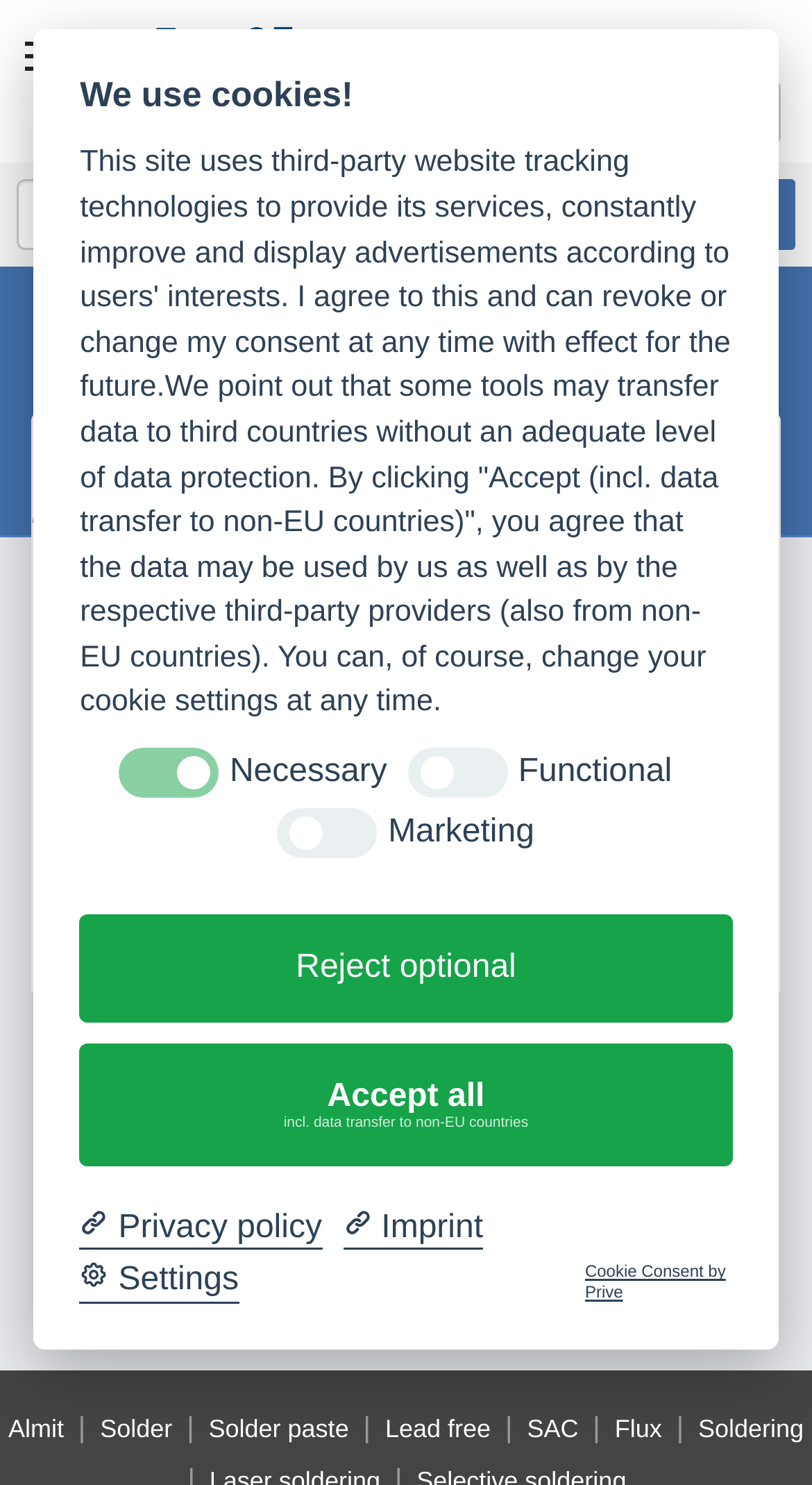Identify the bounding box for the UI element described as: "Settings". The coordinates should be four float numbers between 0 and 1, i.e., [left, top, right, bottom].

[0.098, 0.849, 0.294, 0.877]